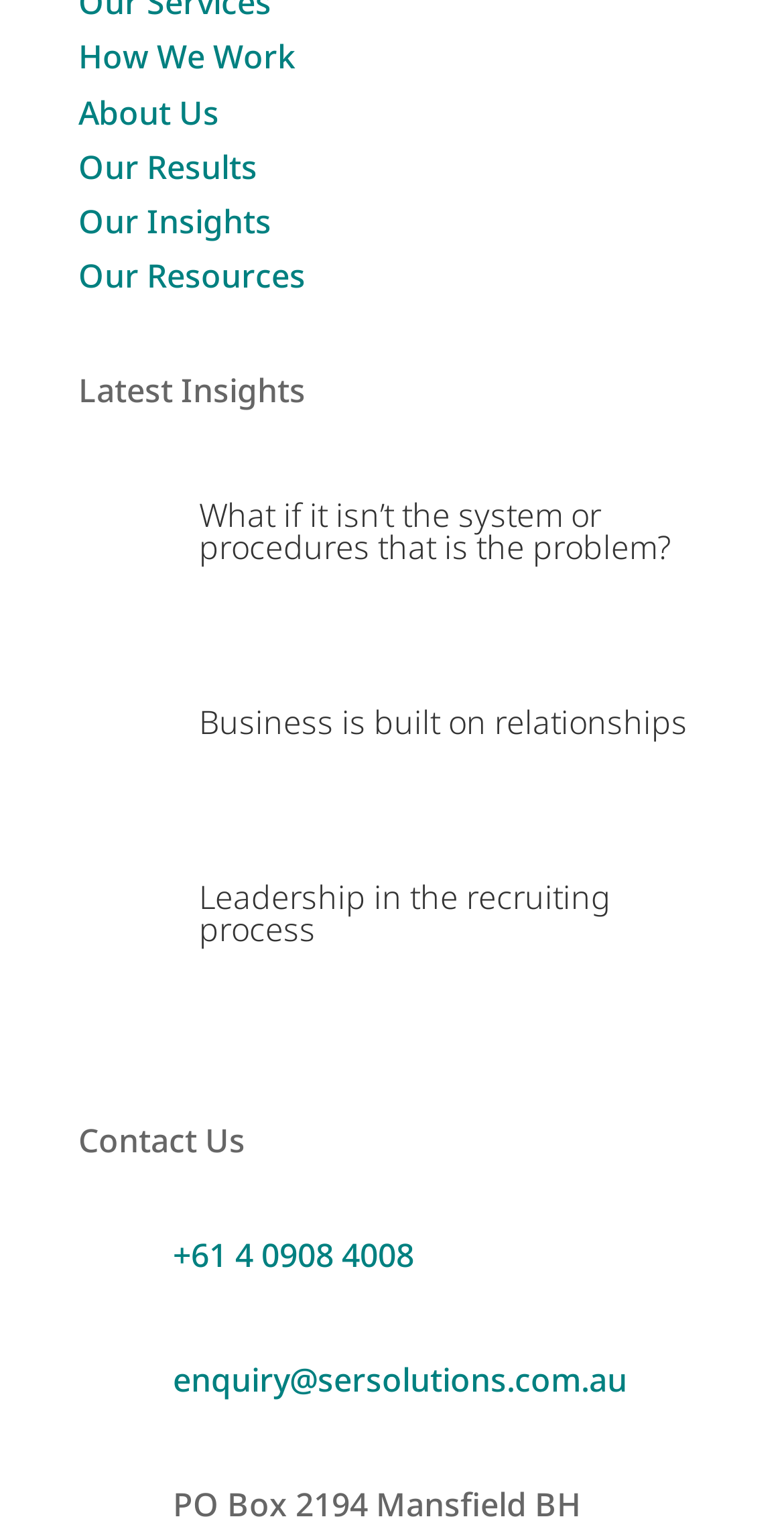Using floating point numbers between 0 and 1, provide the bounding box coordinates in the format (top-left x, top-left y, bottom-right x, bottom-right y). Locate the UI element described here: enquiry@sersolutions.com.au

[0.221, 0.89, 0.8, 0.919]